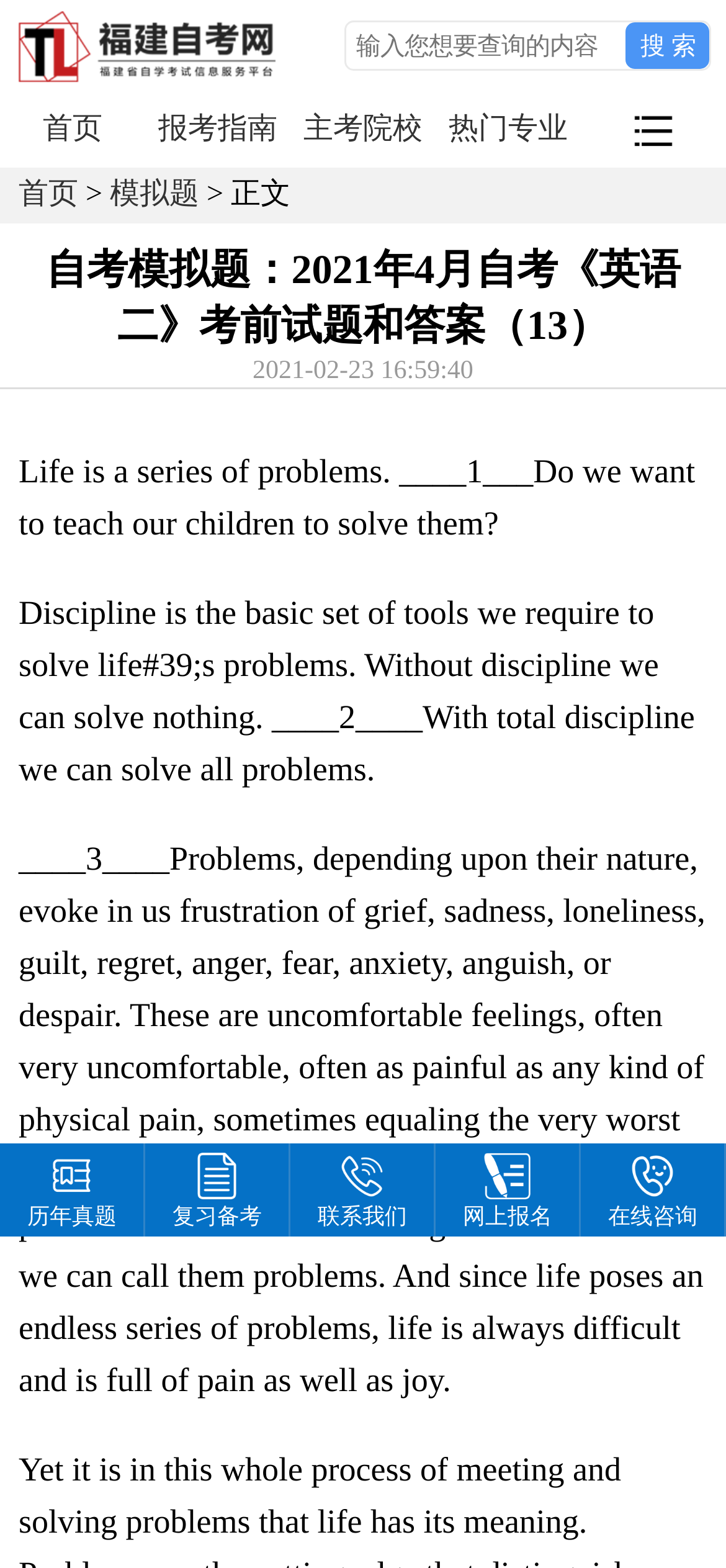How many links are there in the navigation bar?
Please answer the question with a single word or phrase, referencing the image.

5